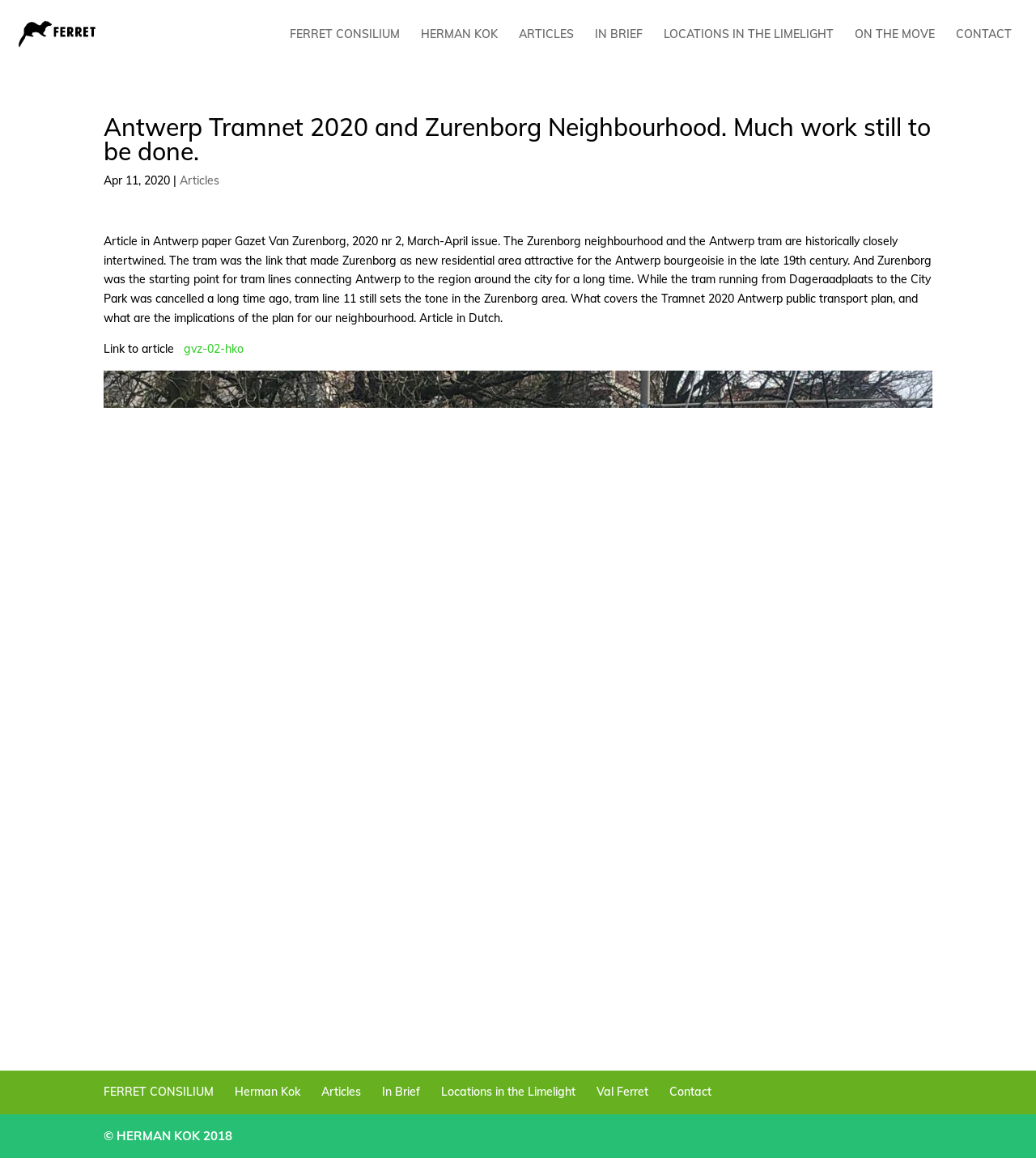What is the language of the article in Gazet Van Zurenborg?
Give a one-word or short-phrase answer derived from the screenshot.

Dutch